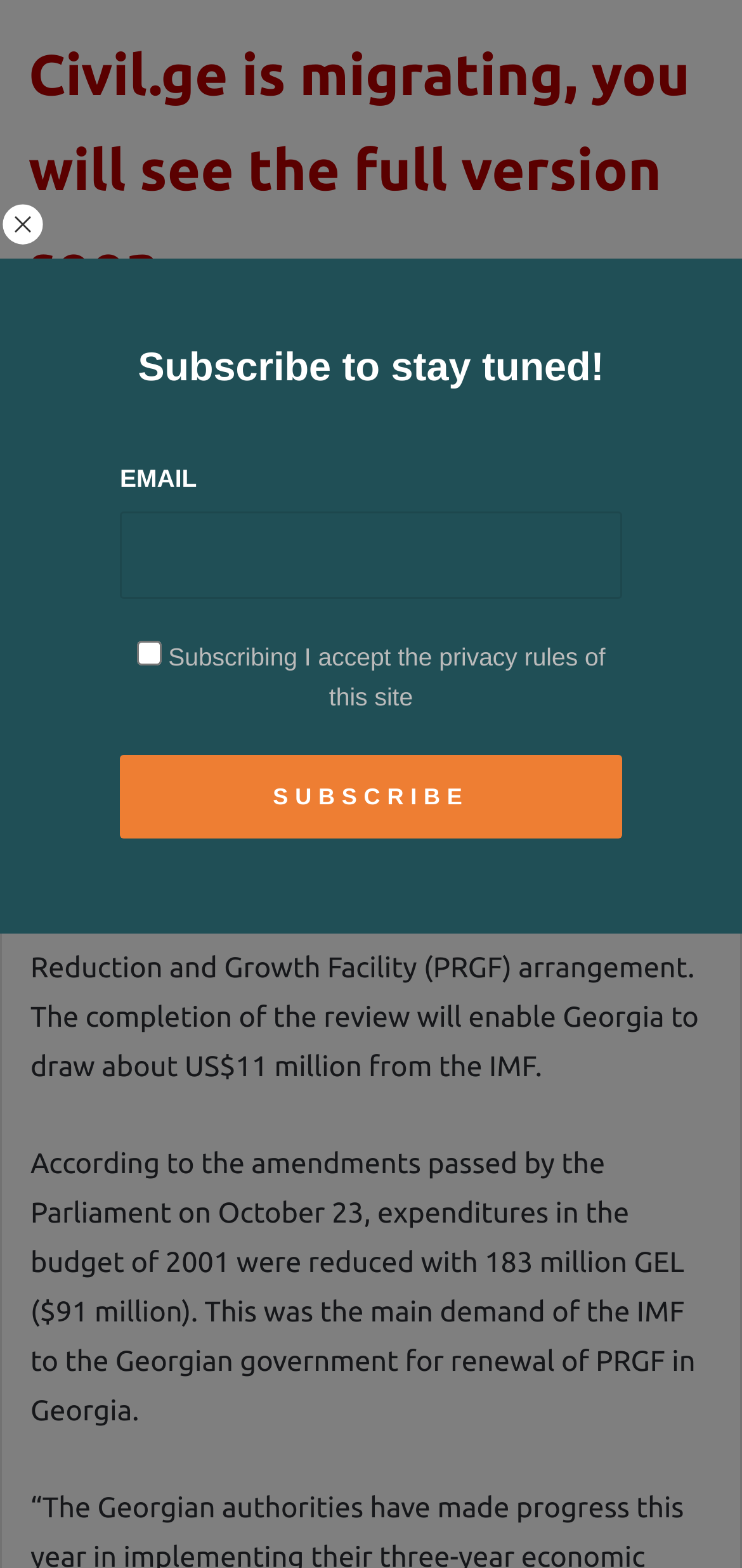What is the purpose of the Poverty Reduction and Growth Facility?
Give a single word or phrase answer based on the content of the image.

Economic performance